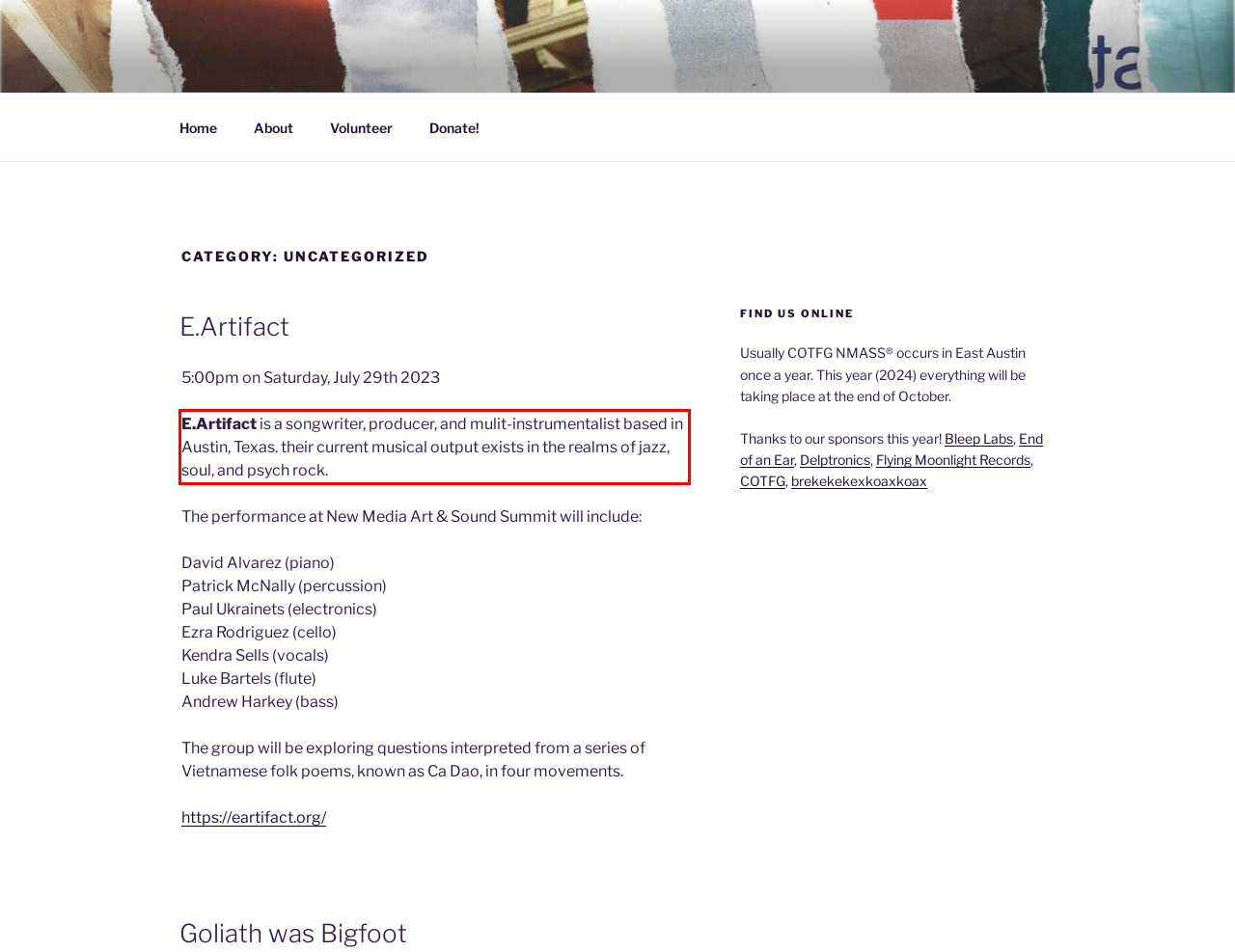Locate the red bounding box in the provided webpage screenshot and use OCR to determine the text content inside it.

E.Artifact is a songwriter, producer, and mulit-instrumentalist based in Austin, Texas. their current musical output exists in the realms of jazz, soul, and psych rock.